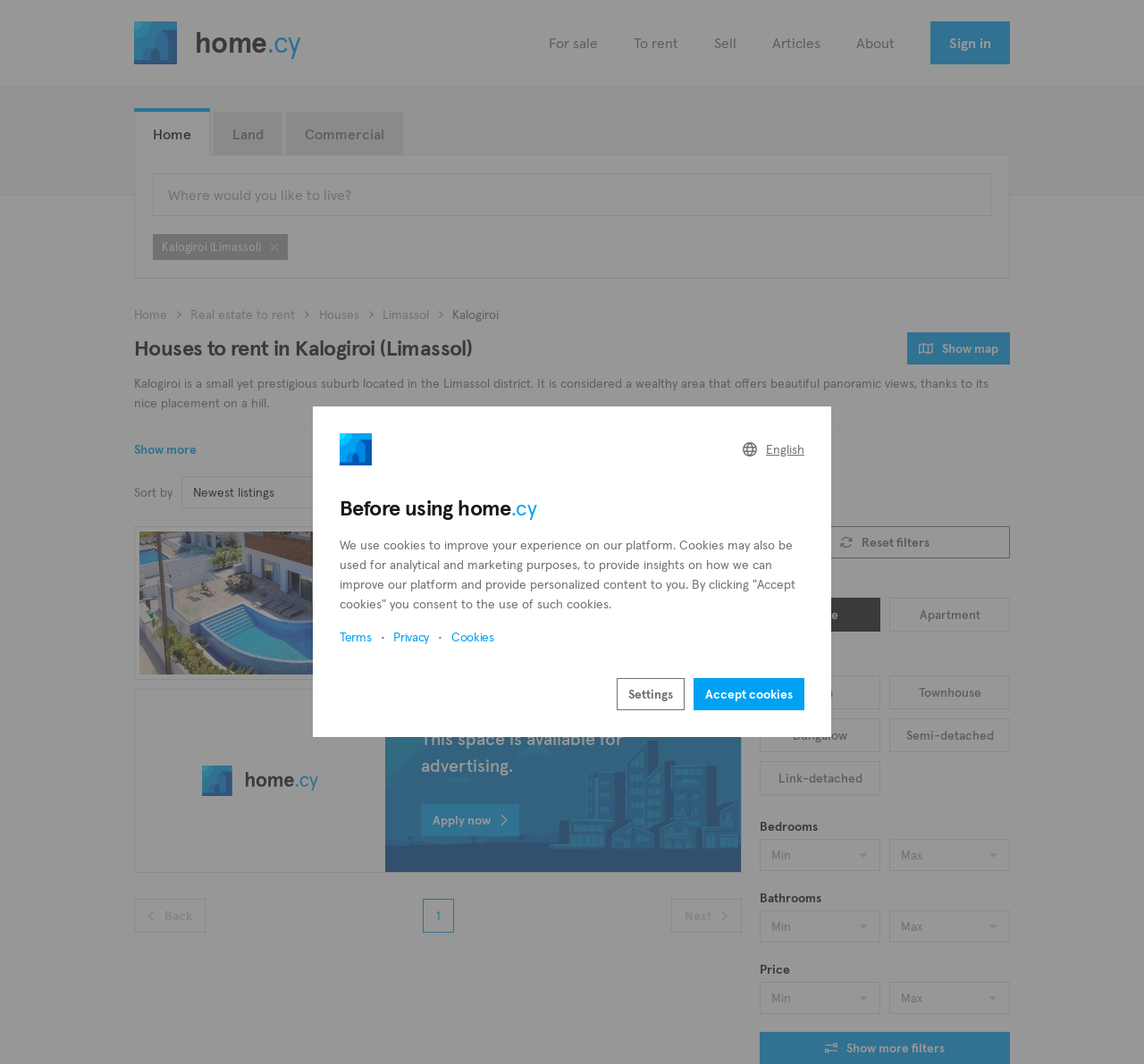What is the location of the villa to rent in Limassol?
Could you answer the question with a detailed and thorough explanation?

The webpage displays a listing for a villa to rent in Limassol, and the location is shown as 'Kalogiroi, Limassol'.